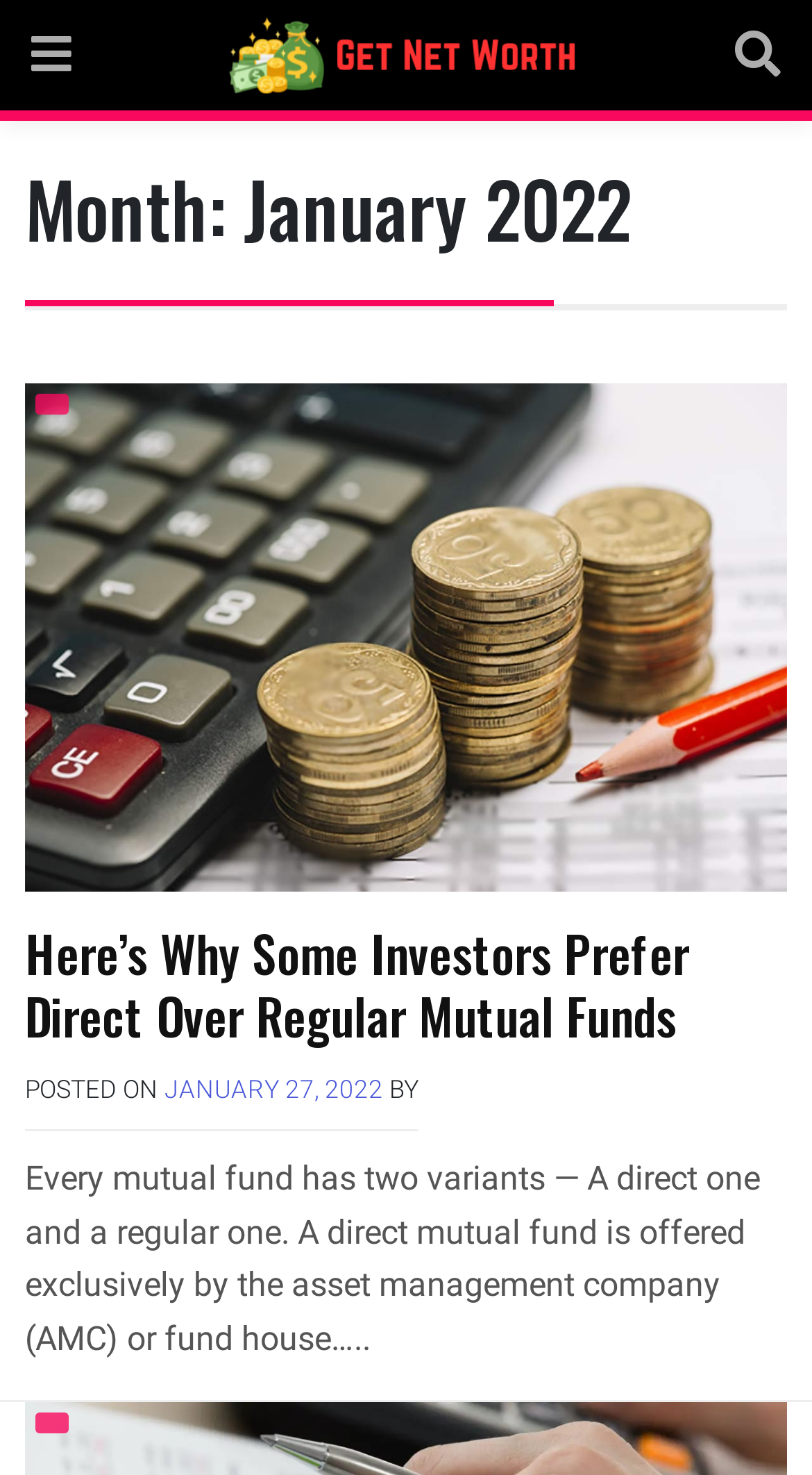Provide a brief response to the question using a single word or phrase: 
What is the month mentioned in the header?

January 2022